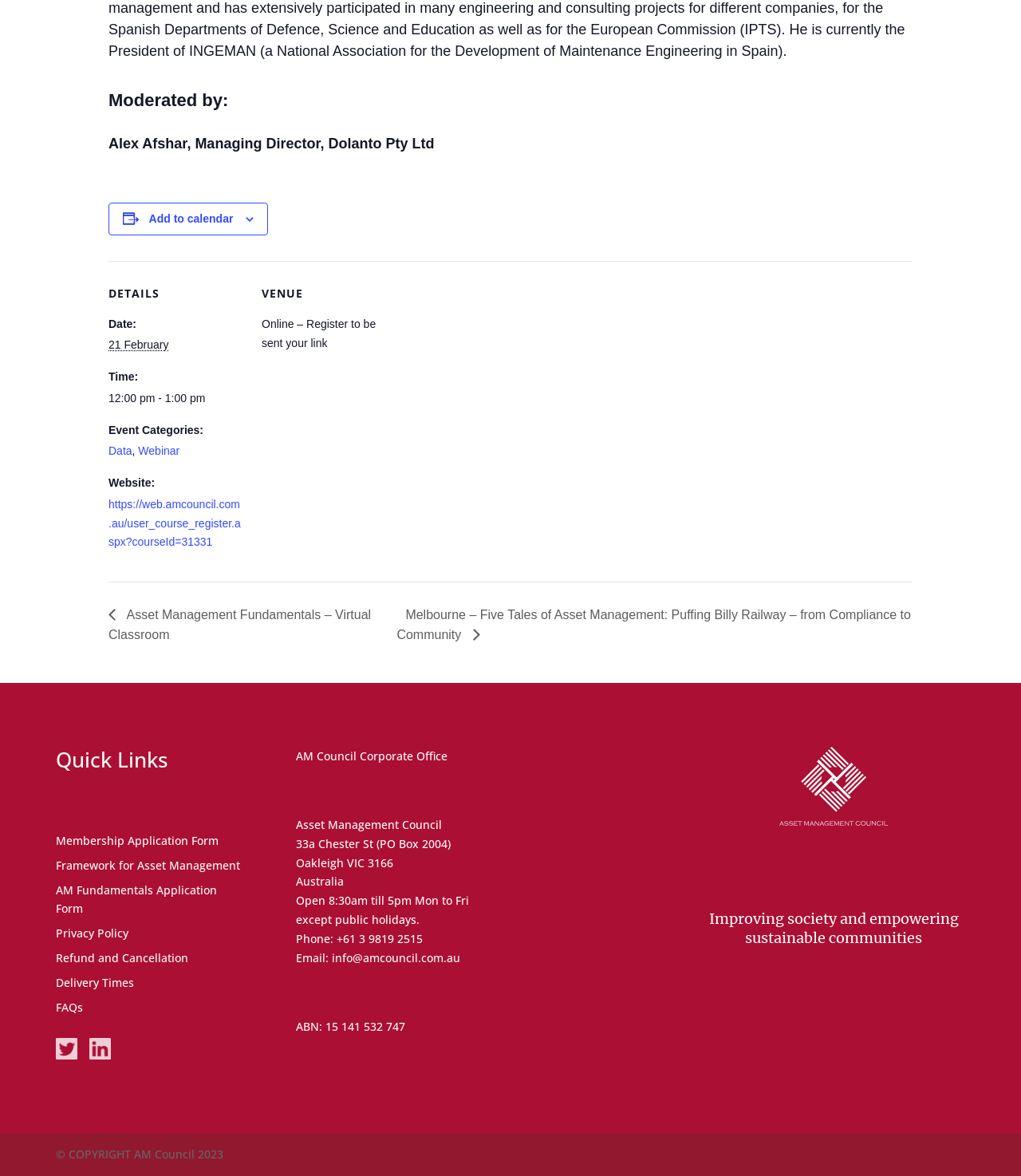What is the event category?
Based on the screenshot, give a detailed explanation to answer the question.

The question can be answered by looking at the 'DETAILS' section, where the 'Event Categories:' field is mentioned with the values 'Data' and 'Webinar'.